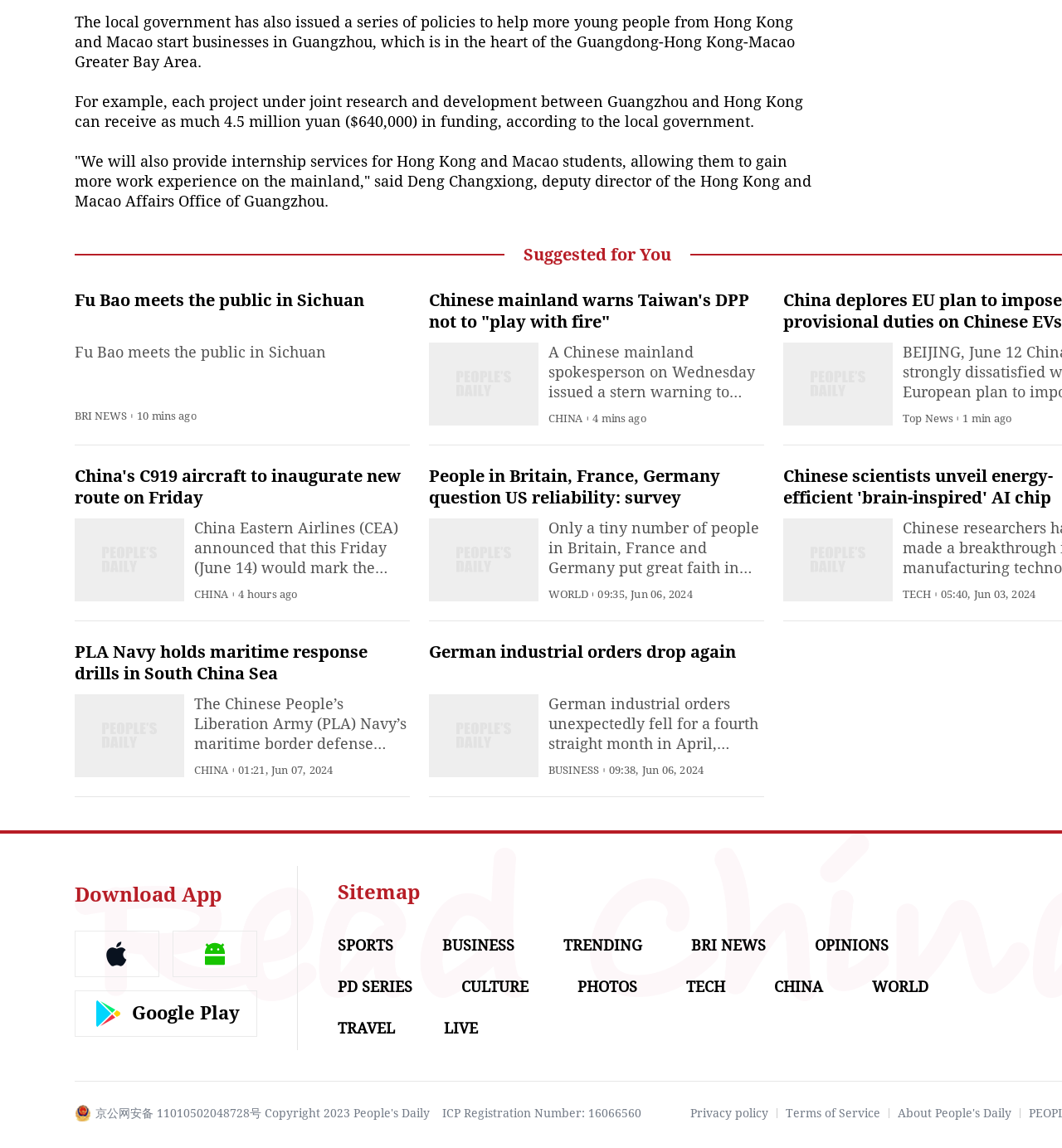Find the bounding box coordinates of the element's region that should be clicked in order to follow the given instruction: "Read about People's Daily". The coordinates should consist of four float numbers between 0 and 1, i.e., [left, top, right, bottom].

[0.845, 0.964, 0.952, 0.975]